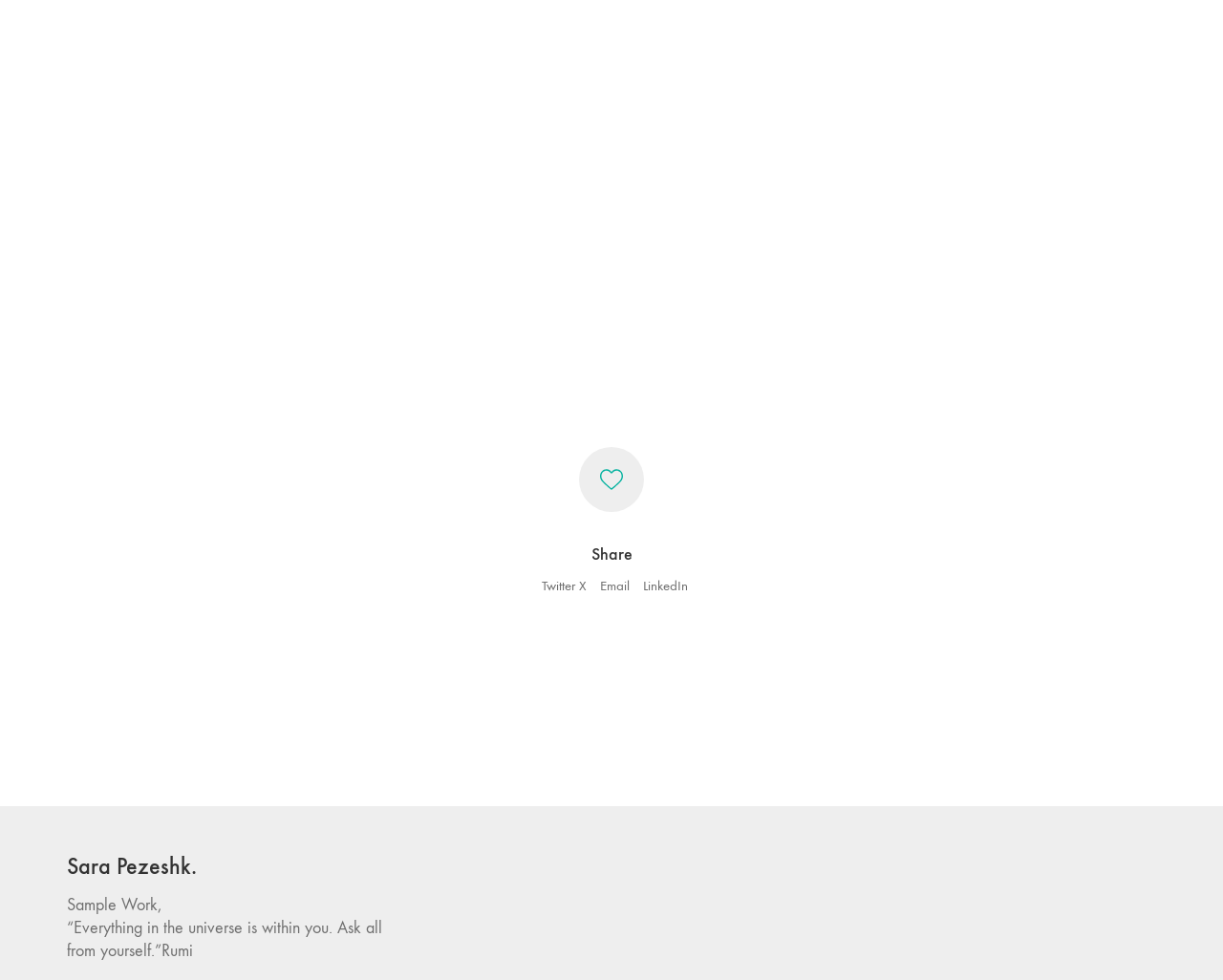What social media platform is 'Twitter X'?
Give a thorough and detailed response to the question.

I found the social media platform by looking at the link element with the content 'Twitter X' which is located near the 'Share' heading and other social media links.